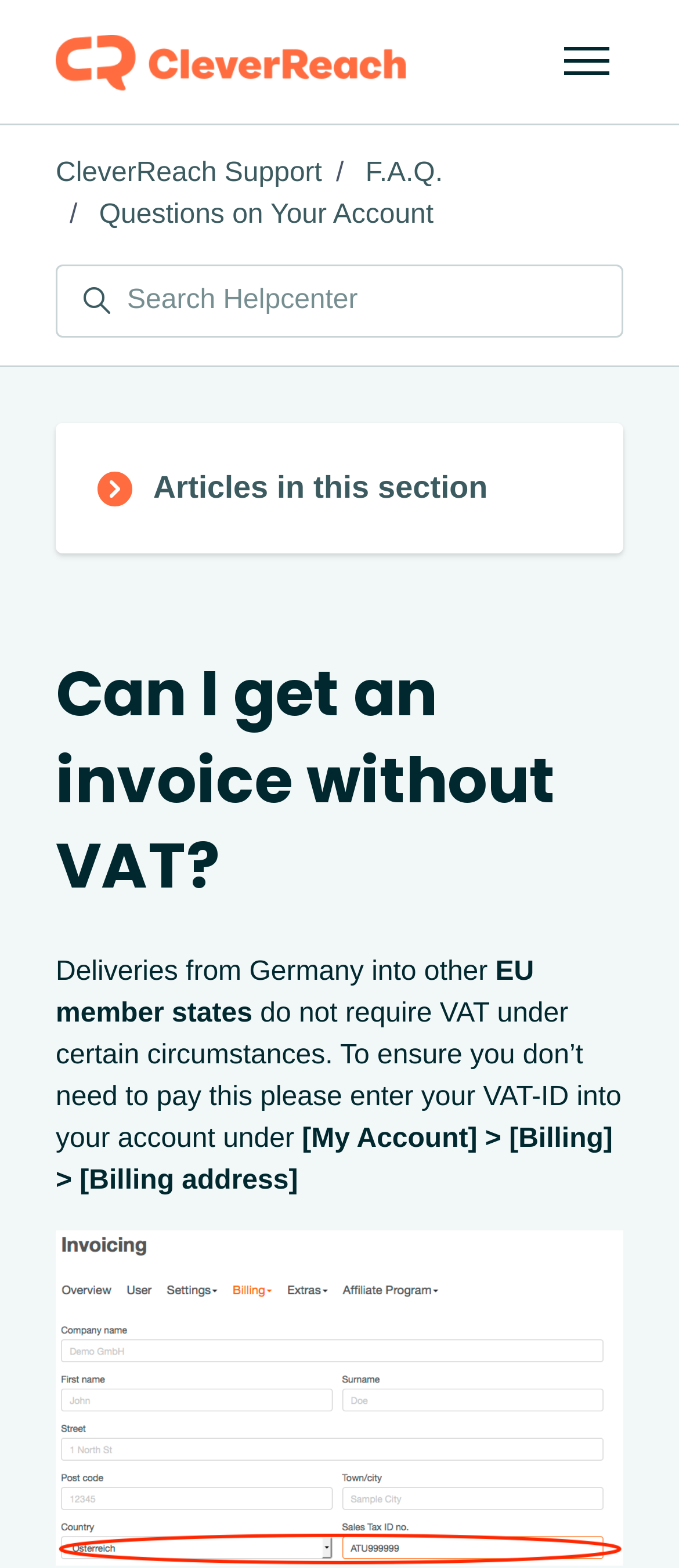Respond to the following query with just one word or a short phrase: 
What is the relationship between the VAT-ID and the billing address?

VAT-ID is entered in the billing address